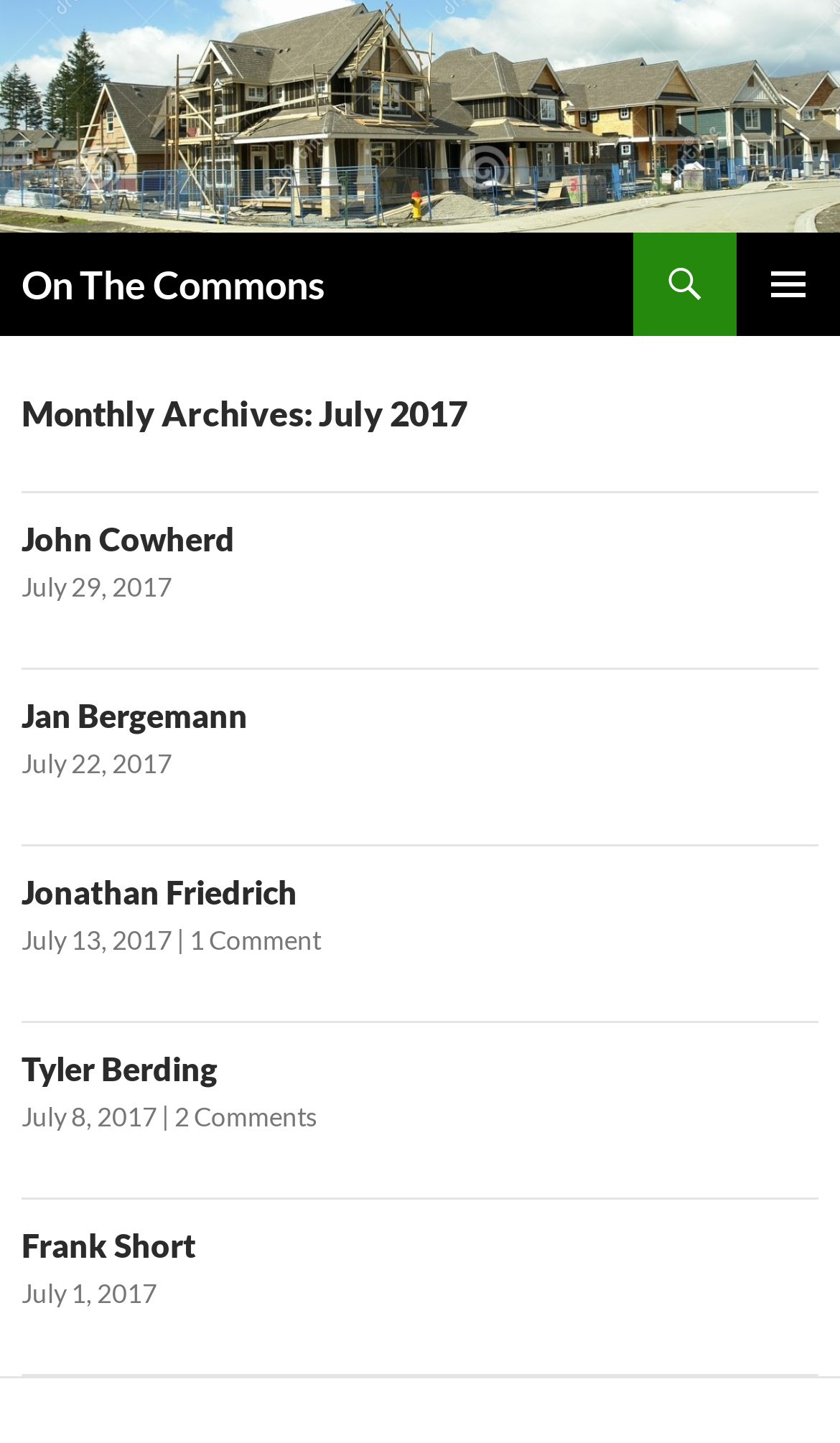Identify the bounding box coordinates for the region of the element that should be clicked to carry out the instruction: "View Terms and Conditions". The bounding box coordinates should be four float numbers between 0 and 1, i.e., [left, top, right, bottom].

None